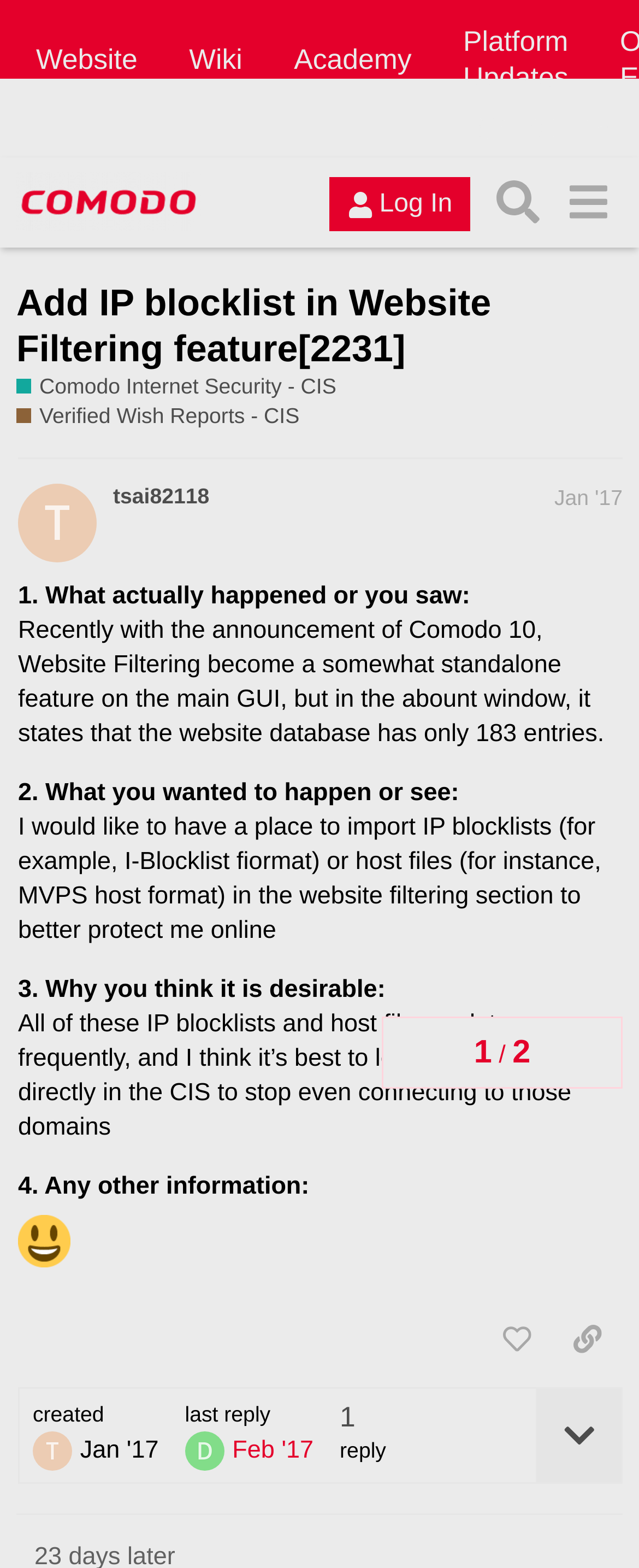Utilize the details in the image to give a detailed response to the question: What is the topic of the post?

I found the answer by examining the heading element with the text 'Add IP blocklist in Website Filtering feature[2231]' which is a prominent element on the webpage.